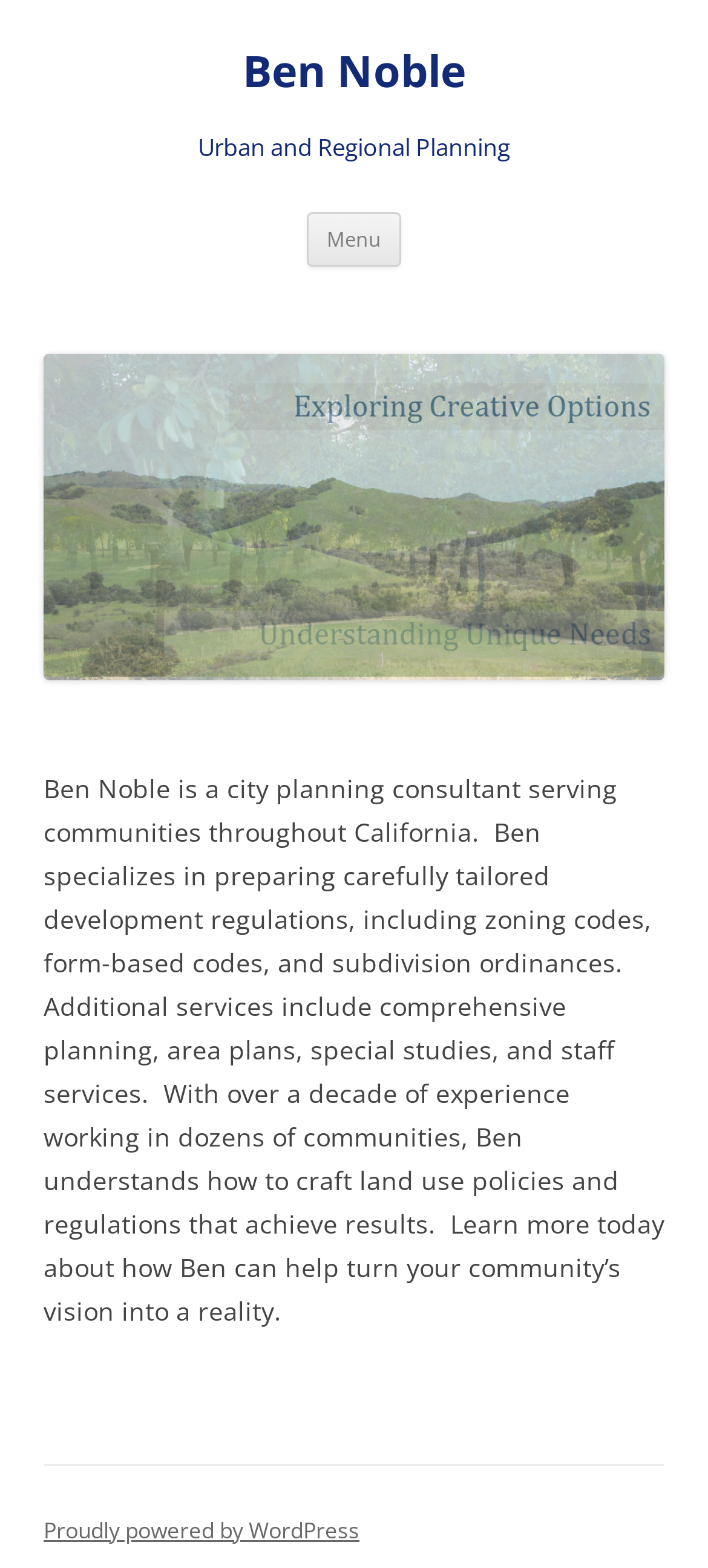Generate a comprehensive description of the webpage content.

The webpage is about Ben Noble, a city planning consultant serving communities throughout California. At the top left of the page, there is a heading with Ben Noble's name, which is also a link. Below this heading, there is another heading that reads "Urban and Regional Planning". 

To the right of the "Urban and Regional Planning" heading, there is a button labeled "Menu". Next to the "Menu" button, there is a link that says "Skip to content". 

The main content of the page is an article that takes up most of the page. At the top of the article, there is a list with navigation links, including a "<" link and a ">" link. Below the navigation links, there is a paragraph of text that describes Ben Noble's services, including preparing development regulations, comprehensive planning, and staff services. The text also mentions Ben's experience working in dozens of communities and his ability to craft land use policies that achieve results.

At the very bottom of the page, there is a link that says "Proudly powered by WordPress".